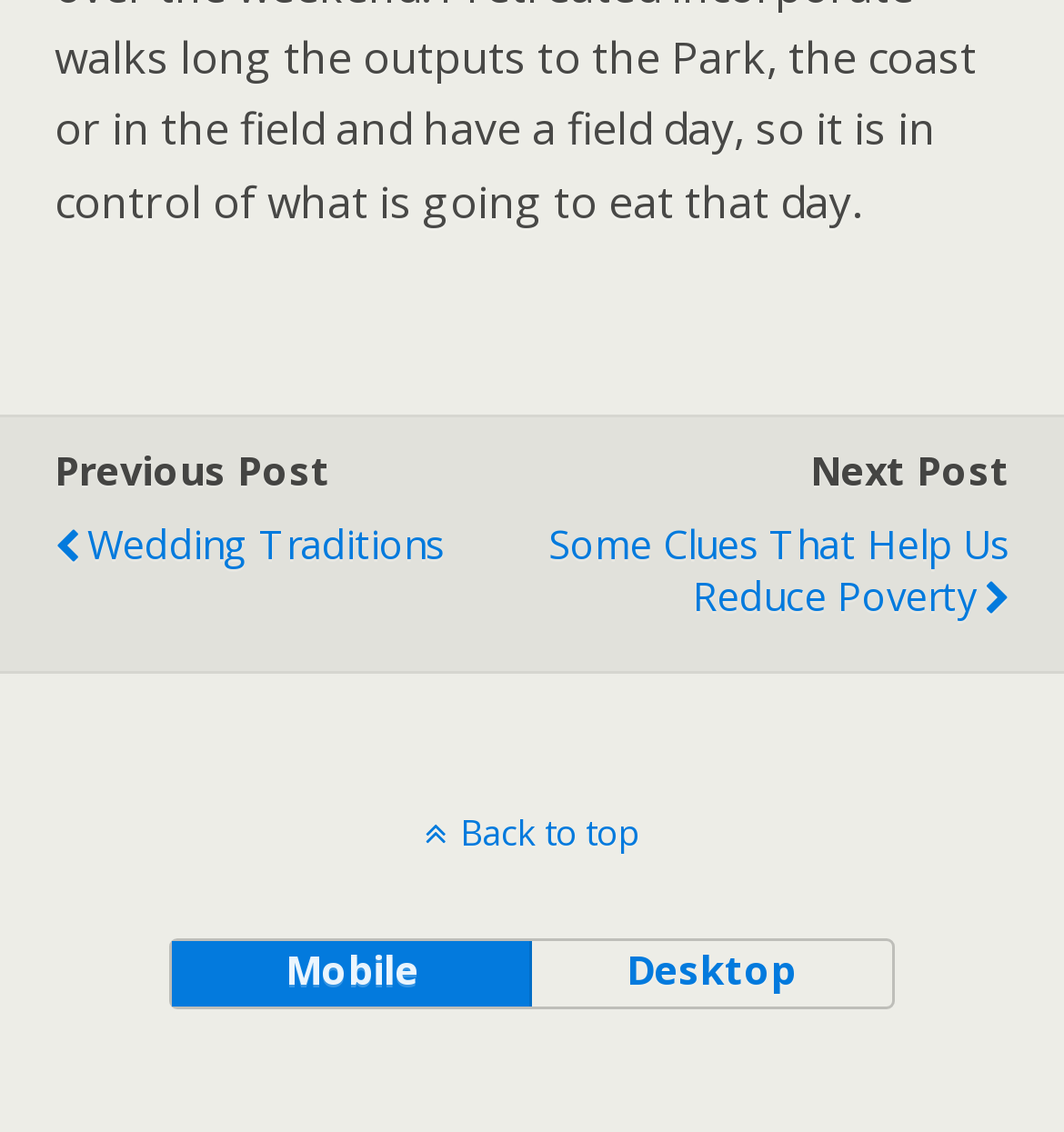How many navigation links are there at the top?
Please ensure your answer to the question is detailed and covers all necessary aspects.

I saw two navigation links, 'Previous Post' and 'Next Post', which are likely used to navigate between posts.